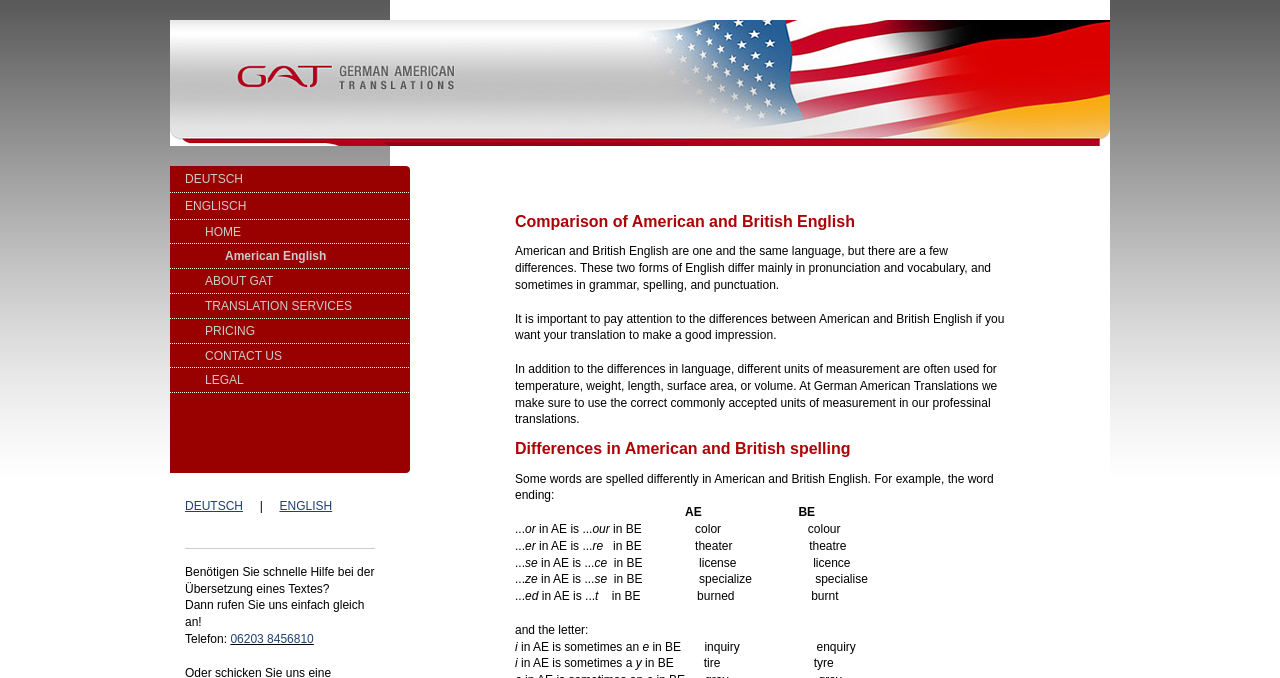What is the phone number provided on this webpage?
Answer the question in a detailed and comprehensive manner.

The phone number is provided at the bottom of the webpage, along with a call to action to contact them for quick help with translation services.